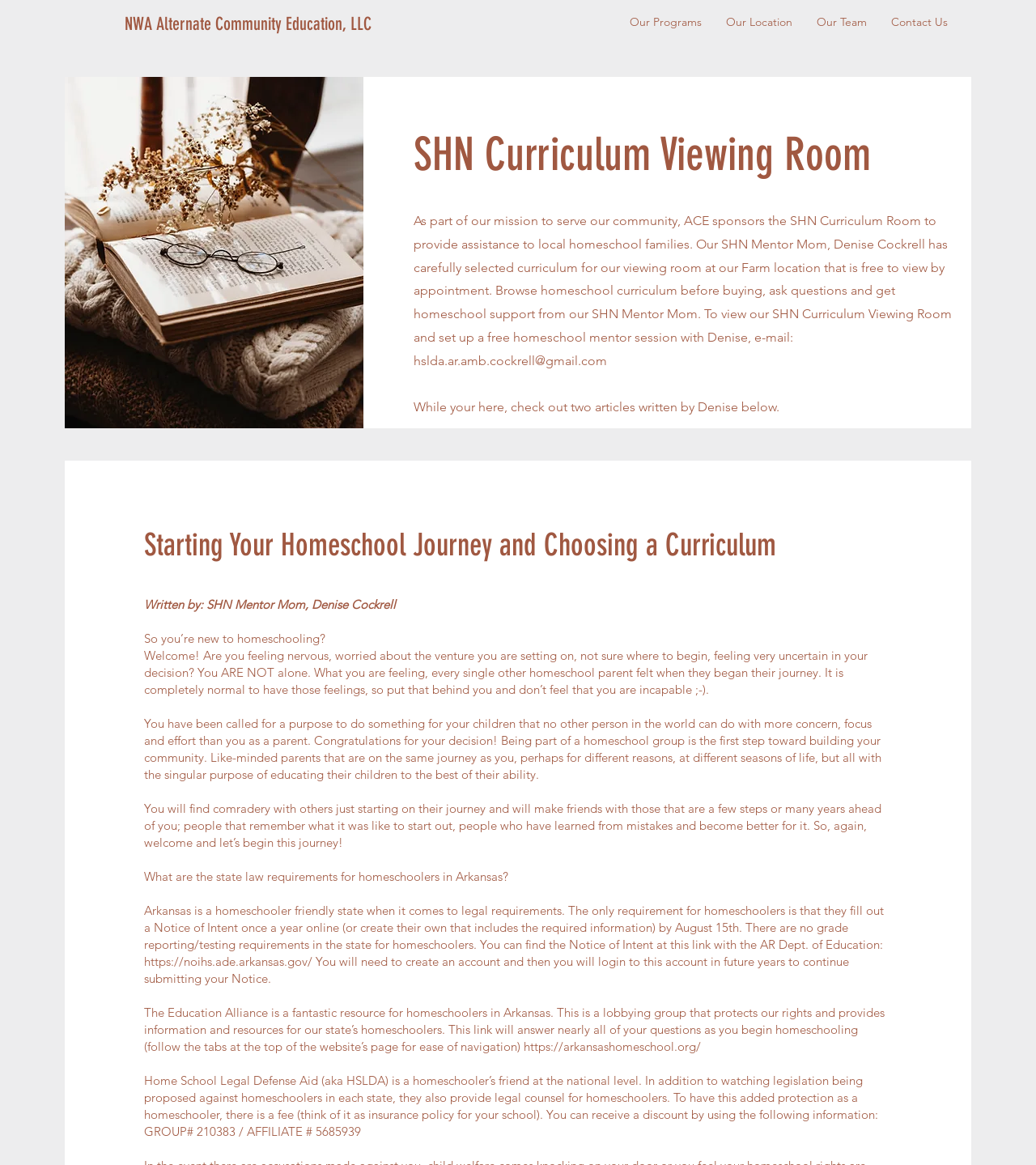Determine the bounding box coordinates of the clickable element necessary to fulfill the instruction: "Browse homeschool curriculum". Provide the coordinates as four float numbers within the 0 to 1 range, i.e., [left, top, right, bottom].

[0.399, 0.183, 0.919, 0.296]